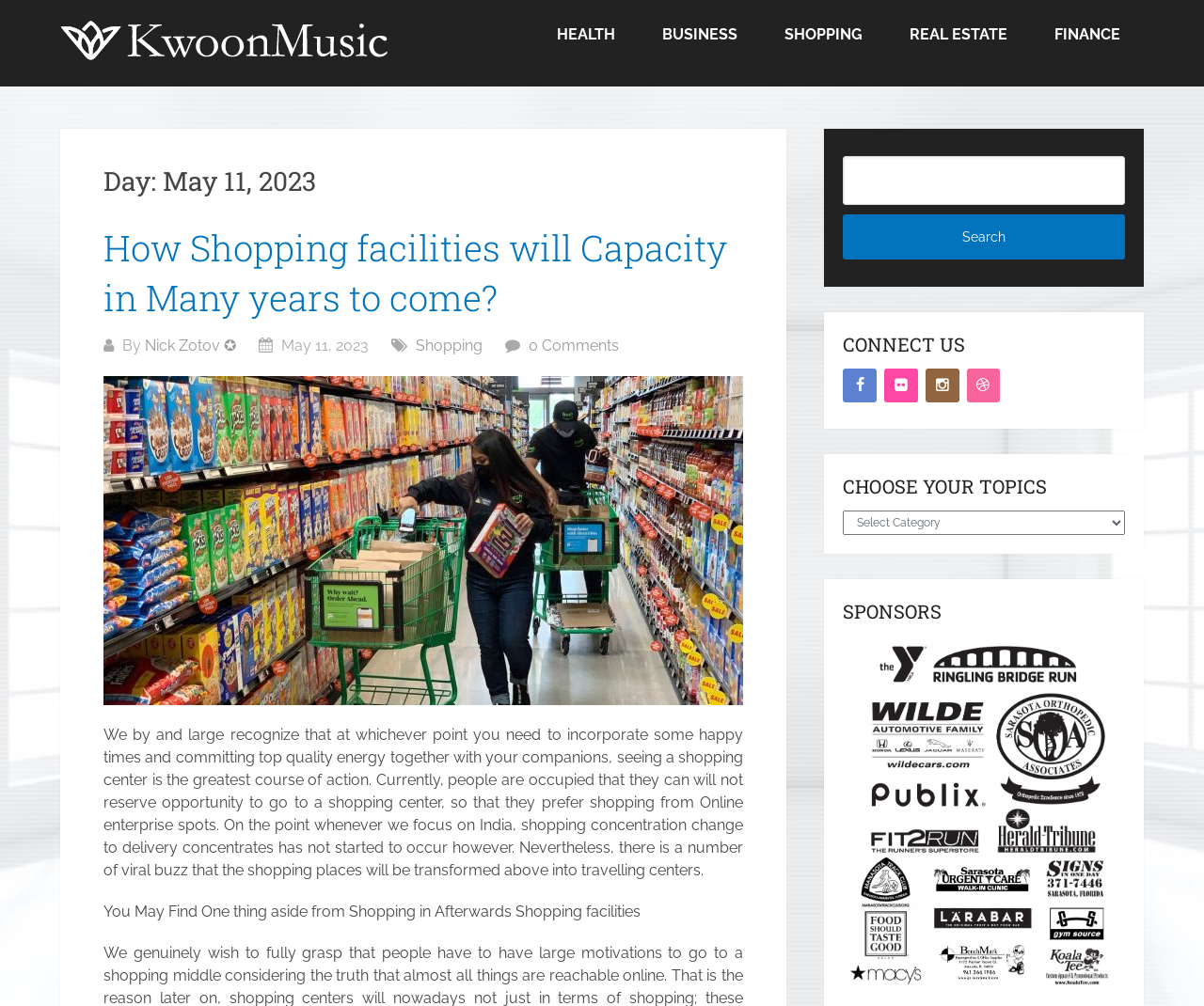Please give a succinct answer using a single word or phrase:
What is the purpose of the textbox?

Search